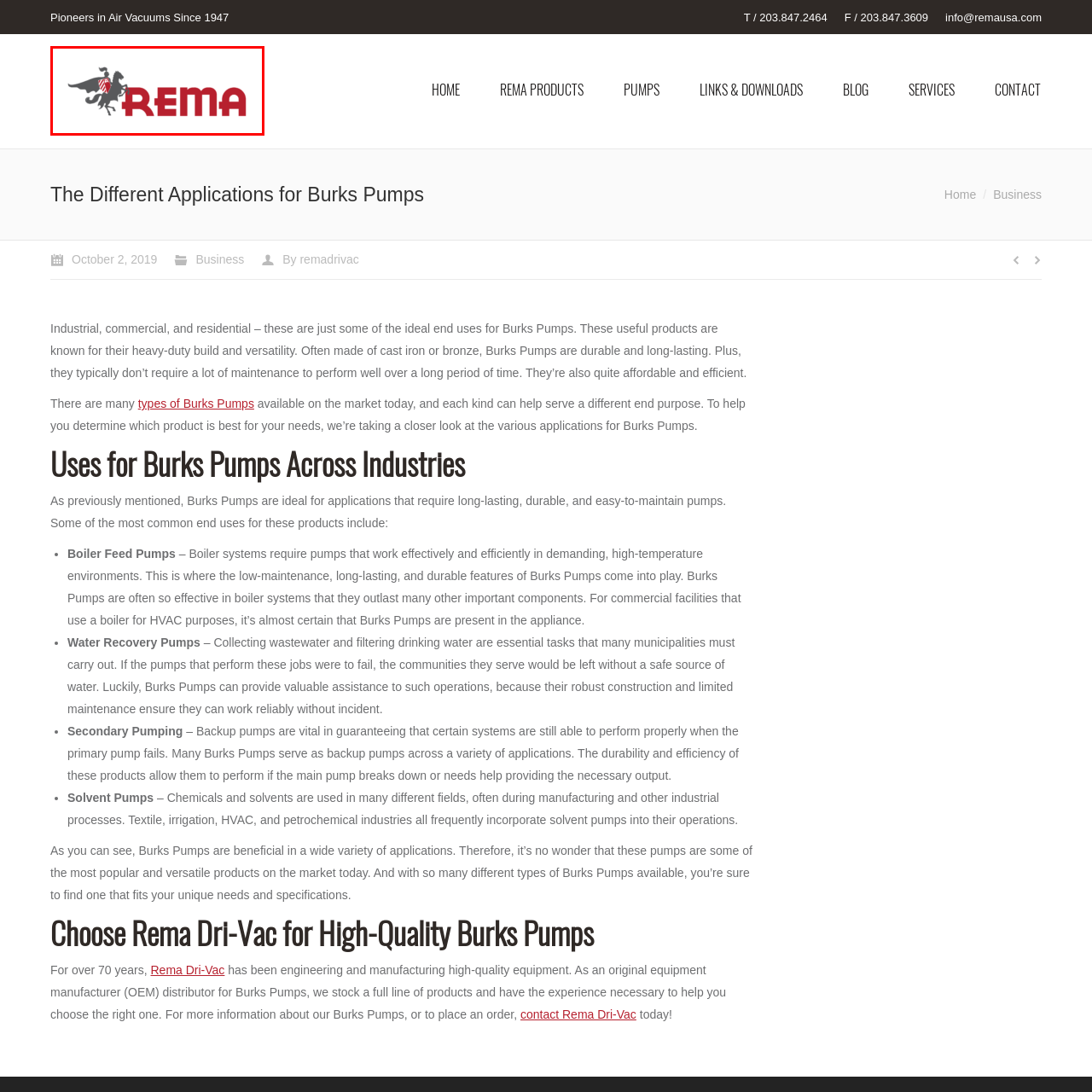What type of products does Rema LLC produce?
Observe the image inside the red bounding box and give a concise answer using a single word or phrase.

Burks Pumps